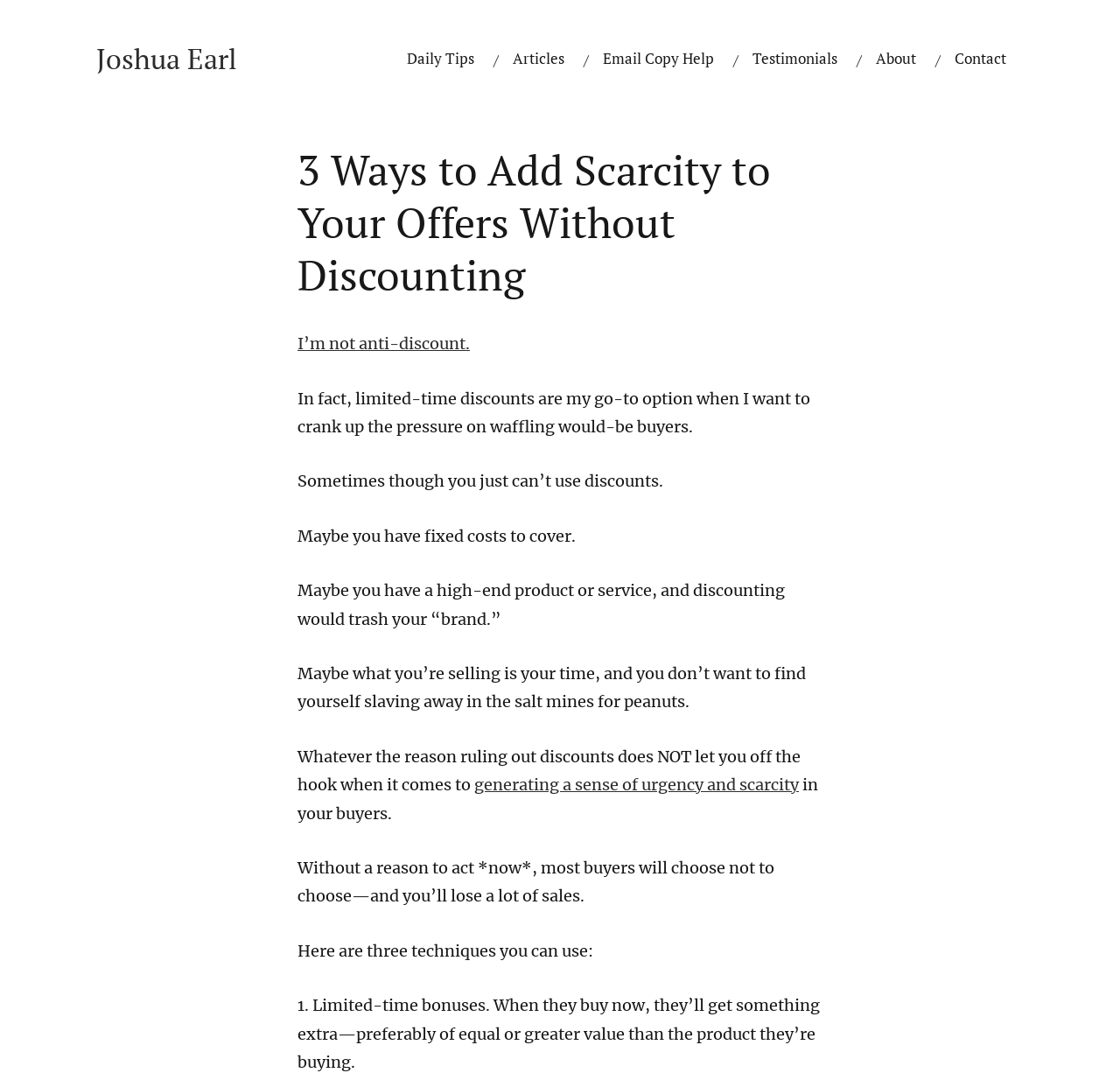Using the element description: "Contact", determine the bounding box coordinates for the specified UI element. The coordinates should be four float numbers between 0 and 1, [left, top, right, bottom].

[0.851, 0.041, 0.9, 0.068]